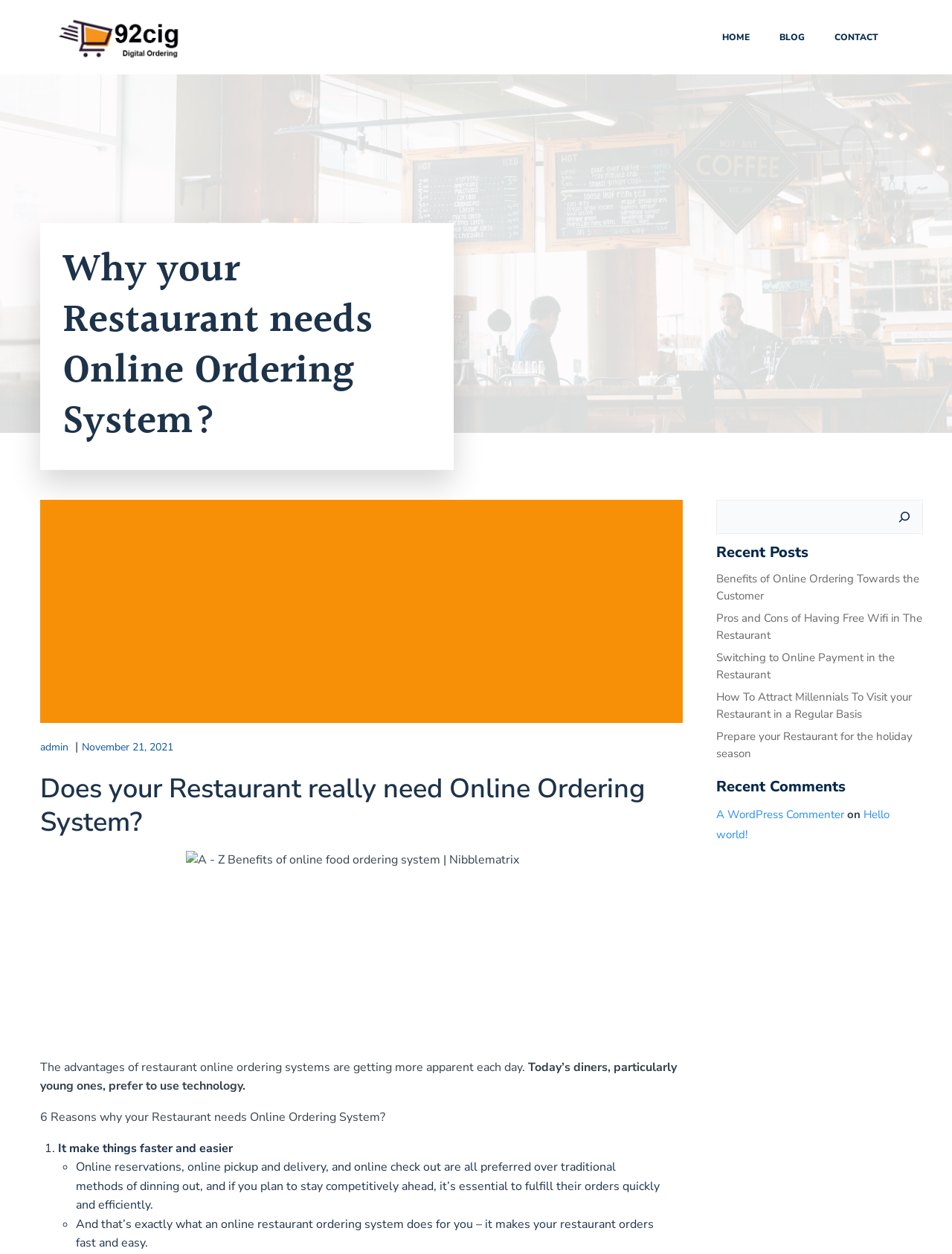Answer the following query with a single word or phrase:
How many list markers are in the article?

3